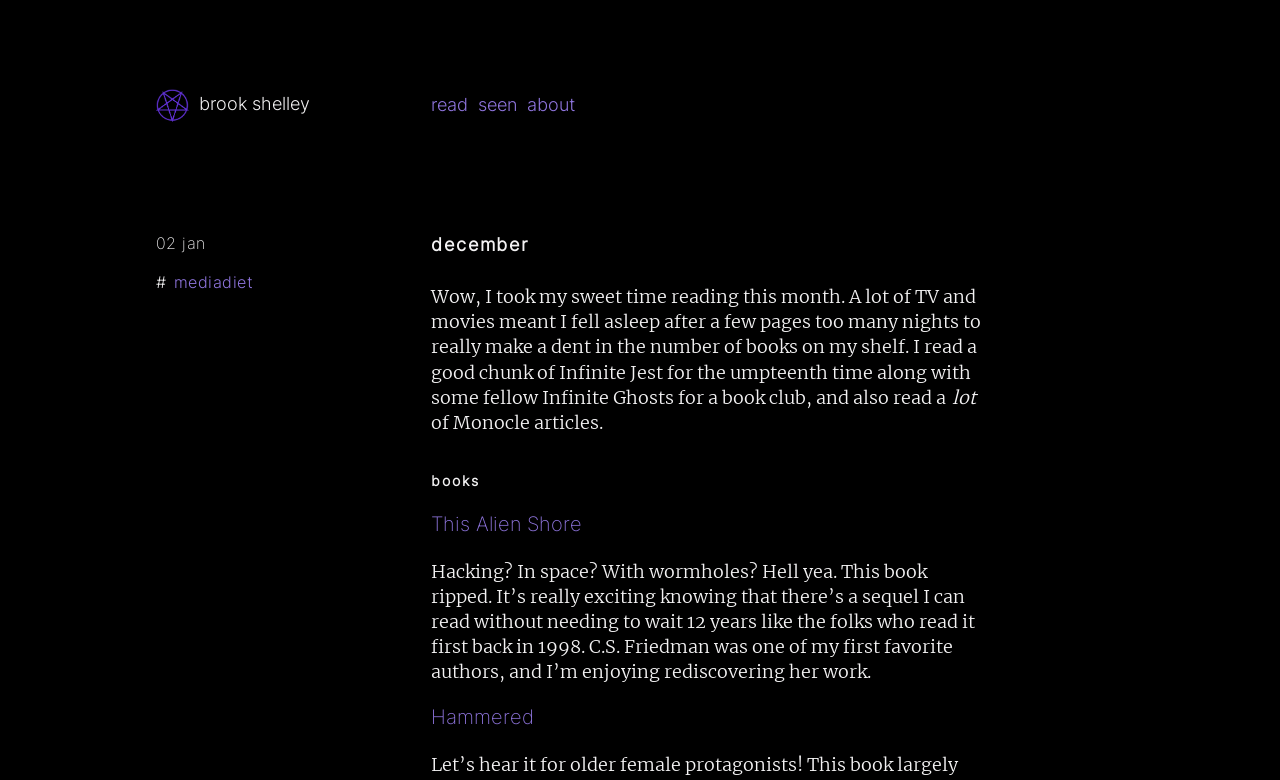What is the date mentioned in the time element?
Answer with a single word or phrase, using the screenshot for reference.

02 jan